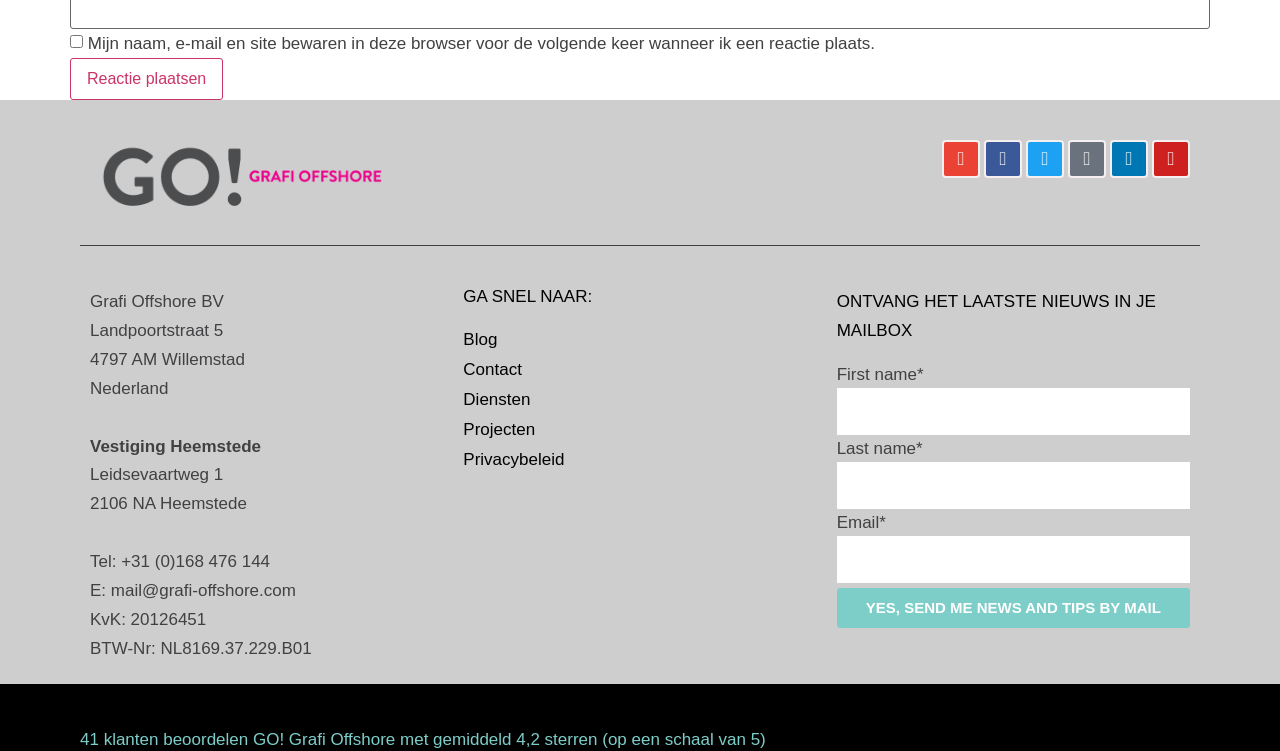How many stars do customers rate GO! Grafi Offshore on average?
Examine the webpage screenshot and provide an in-depth answer to the question.

I found the average customer rating by looking at the link element with ID 260. The text of the link element mentions that customers rate GO! Grafi Offshore with an average of 4.2 stars out of 5.